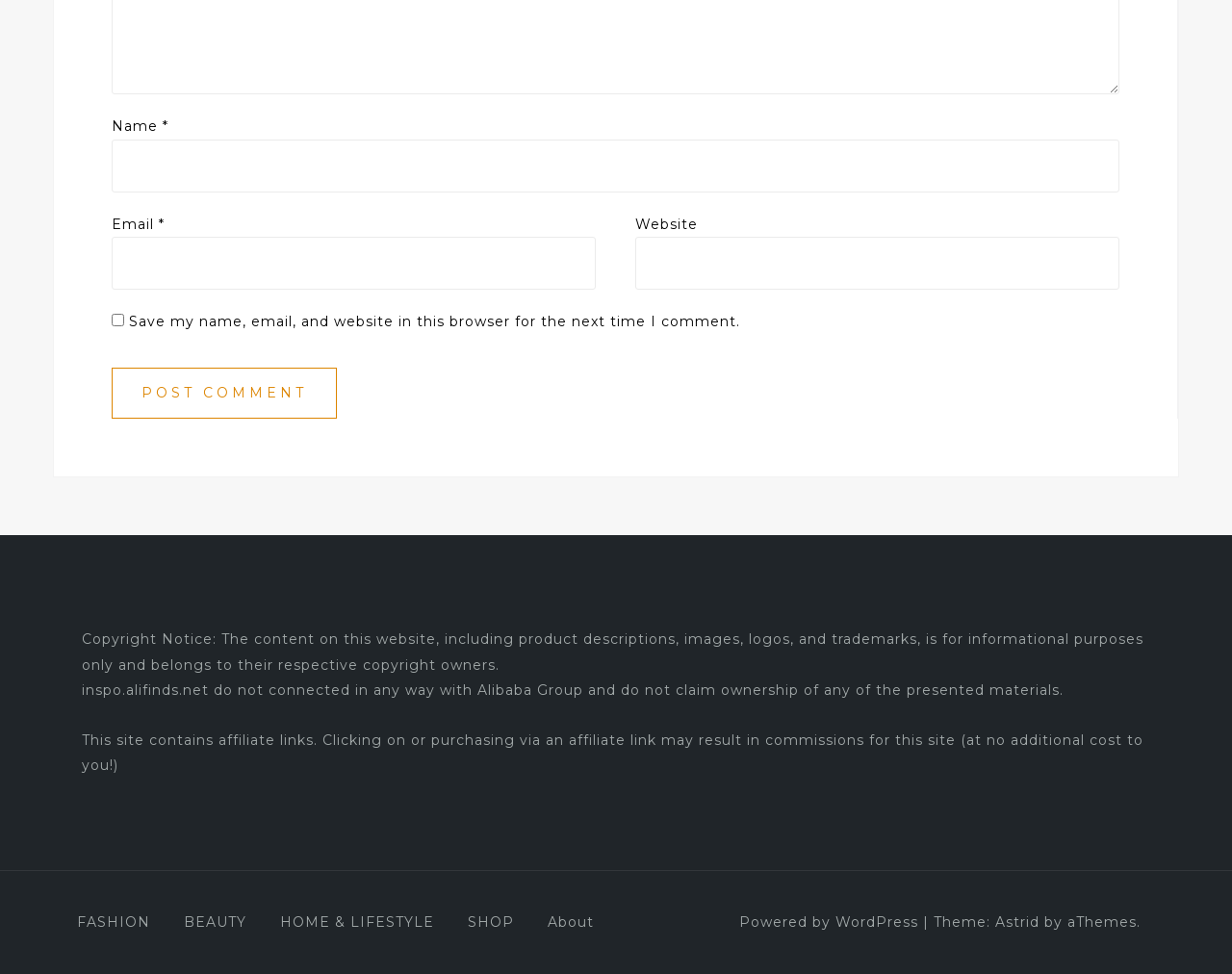Identify the bounding box coordinates for the element you need to click to achieve the following task: "Input your email". Provide the bounding box coordinates as four float numbers between 0 and 1, in the form [left, top, right, bottom].

[0.091, 0.243, 0.483, 0.297]